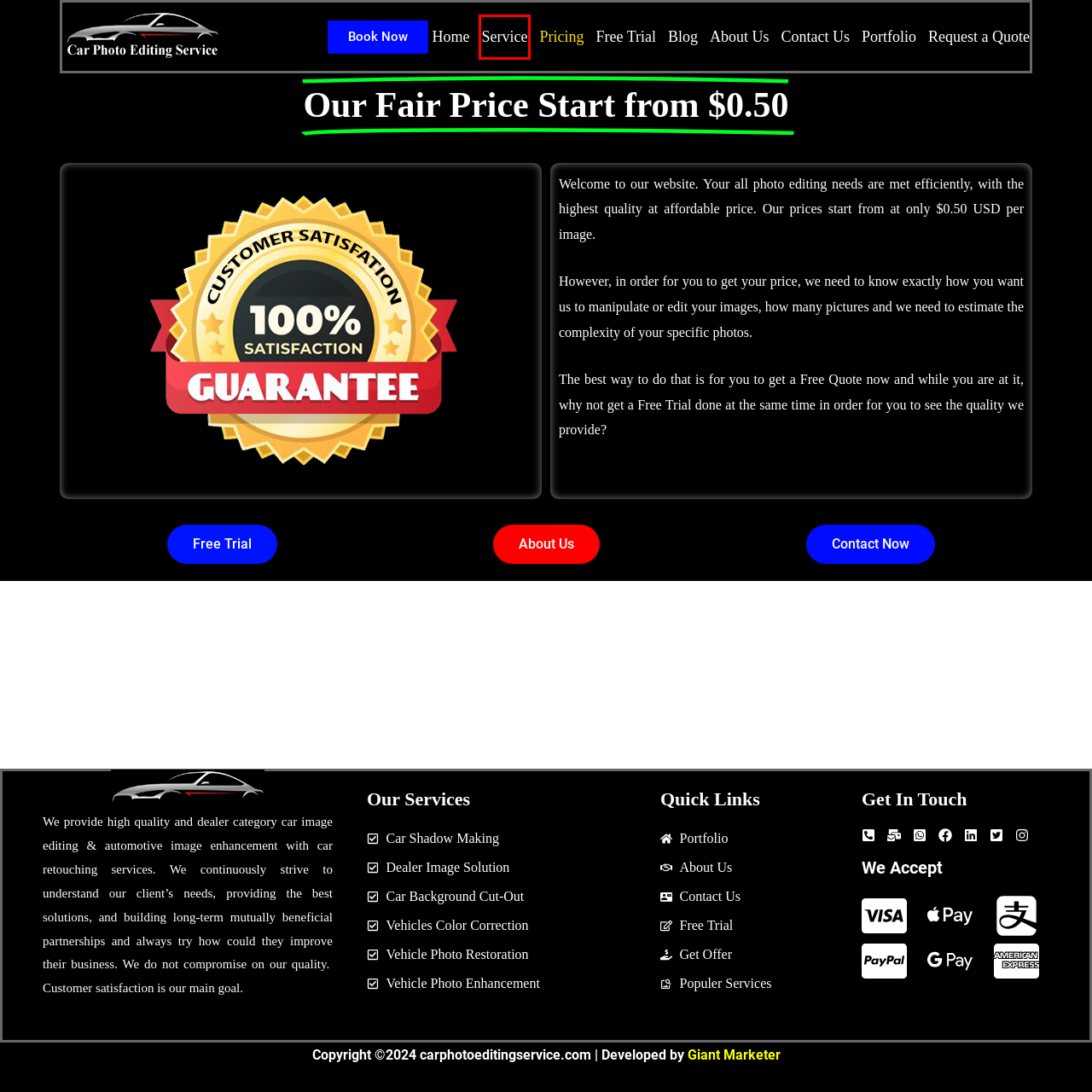Examine the screenshot of a webpage with a red bounding box around a UI element. Select the most accurate webpage description that corresponds to the new page after clicking the highlighted element. Here are the choices:
A. Professional Vehicle Enhancement Service at Affordable Cost - Car Photo Editing Service
B. About Us - Car Photo Editing Service
C. Blog - Car Photo Editing Service
D. Car Image Shadow Making Service by Expert Team - Car Photo Editing Service
E. Professional Car Background Replacement Service - Car Photo Editing Service
F. Automotive Dealer Image Solution at Affordable Budget - Car Photo Editing Service
G. Service - Car Photo Editing Service
H. Contact Us - Car Photo Editing Service

G